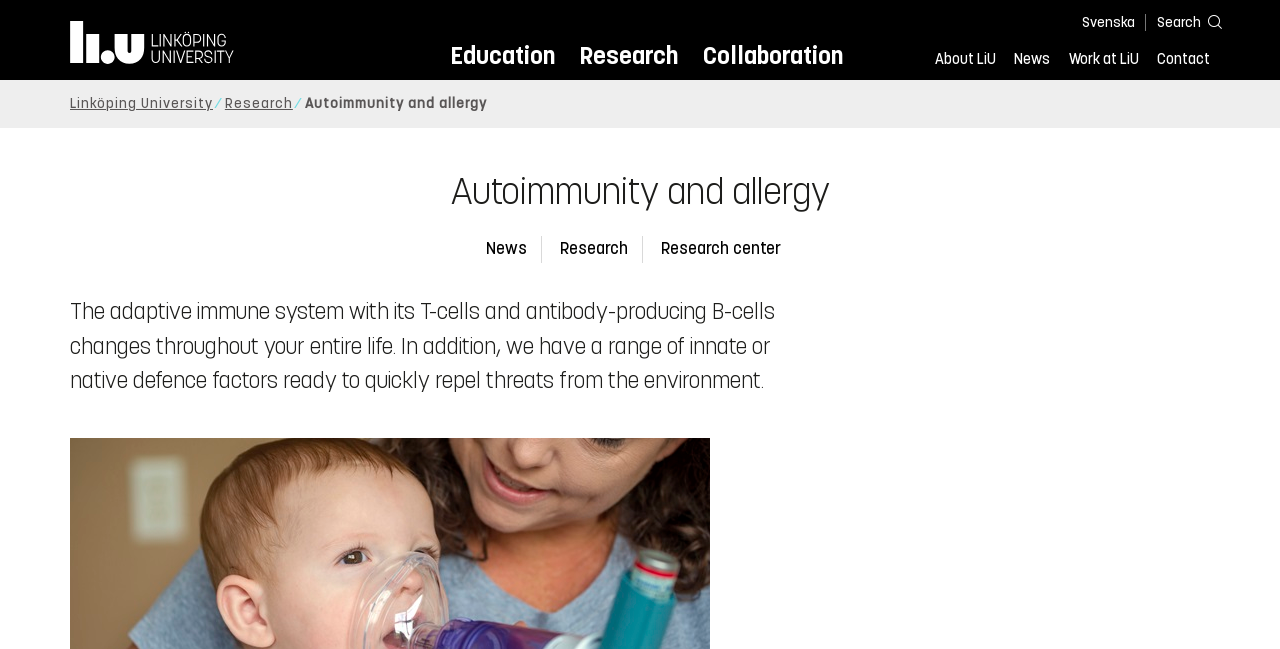Identify the bounding box coordinates of the section to be clicked to complete the task described by the following instruction: "Search for something". The coordinates should be four float numbers between 0 and 1, formatted as [left, top, right, bottom].

[0.898, 0.015, 0.945, 0.051]